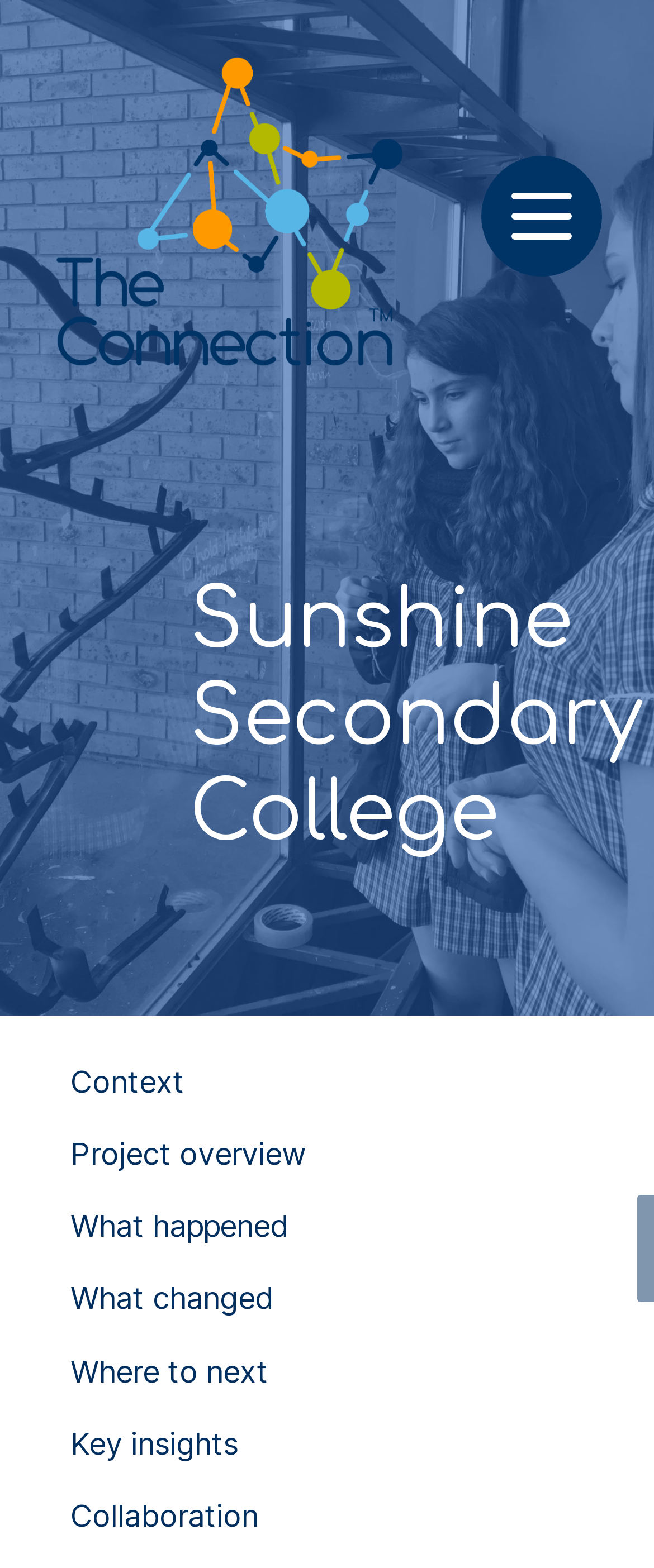Identify the bounding box coordinates of the part that should be clicked to carry out this instruction: "Click the toggle navigation button".

[0.782, 0.123, 0.874, 0.153]